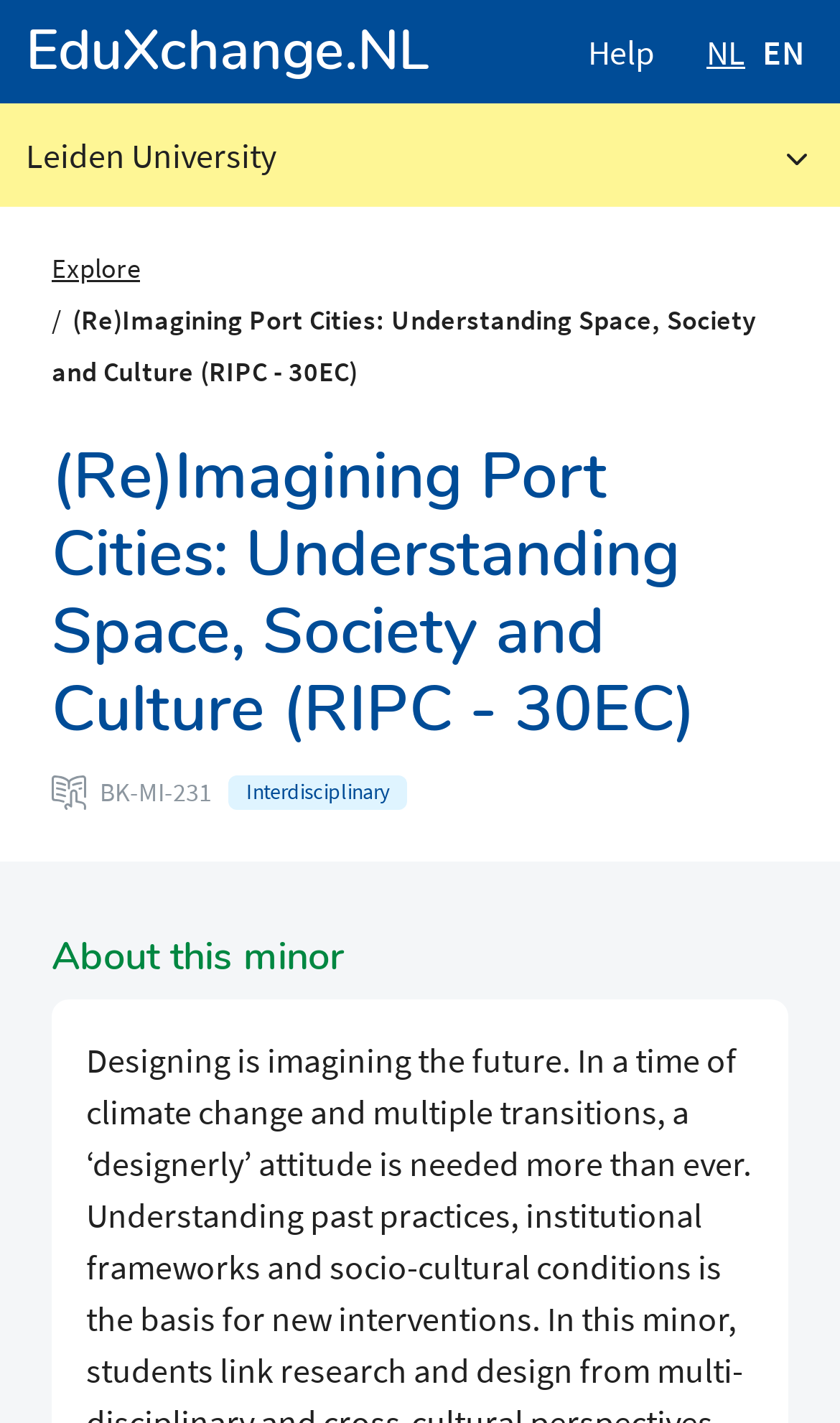What is the code of the minor?
Look at the screenshot and provide an in-depth answer.

I found the answer by looking at the static text element with the text 'BK-MI-231' which is located below the heading '(Re)Imagining Port Cities: Understanding Space, Society and Culture (RIPC - 30EC)'.